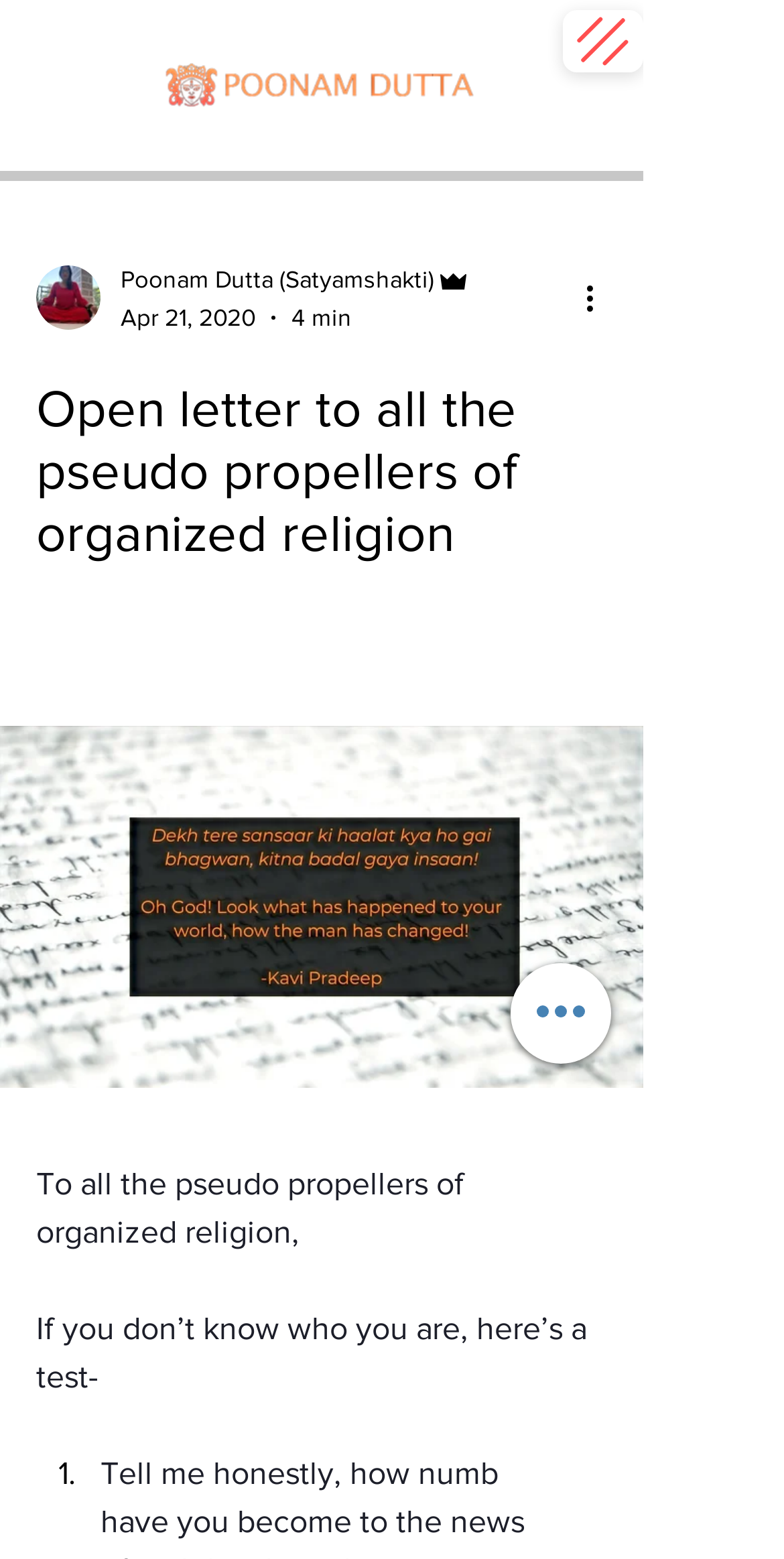Answer the question below in one word or phrase:
What is the author's name?

Poonam Dutta